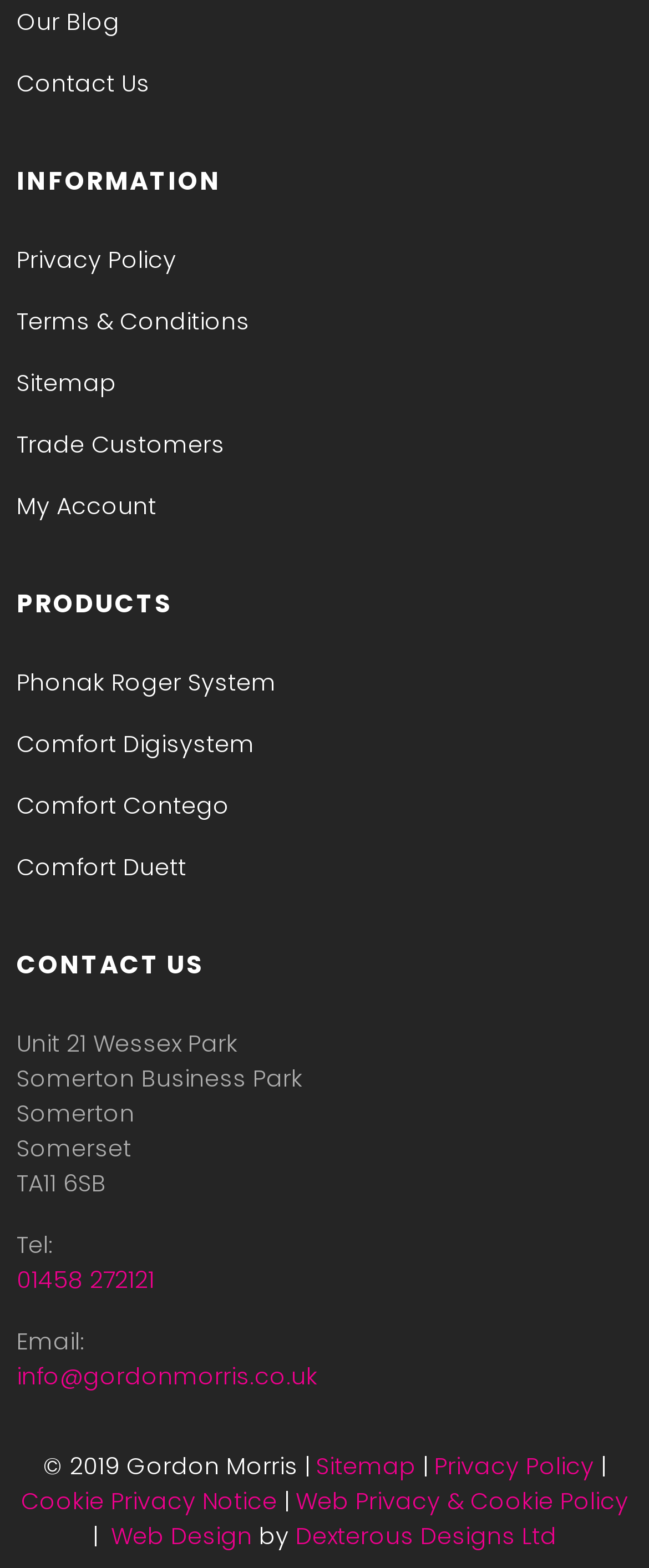What is the location of the company?
Please answer the question as detailed as possible based on the image.

The location of the company can be found in the 'CONTACT US' section, where it is mentioned as 'Unit 21 Wessex Park, Somerton Business Park, Somerset, TA11 6SB'.